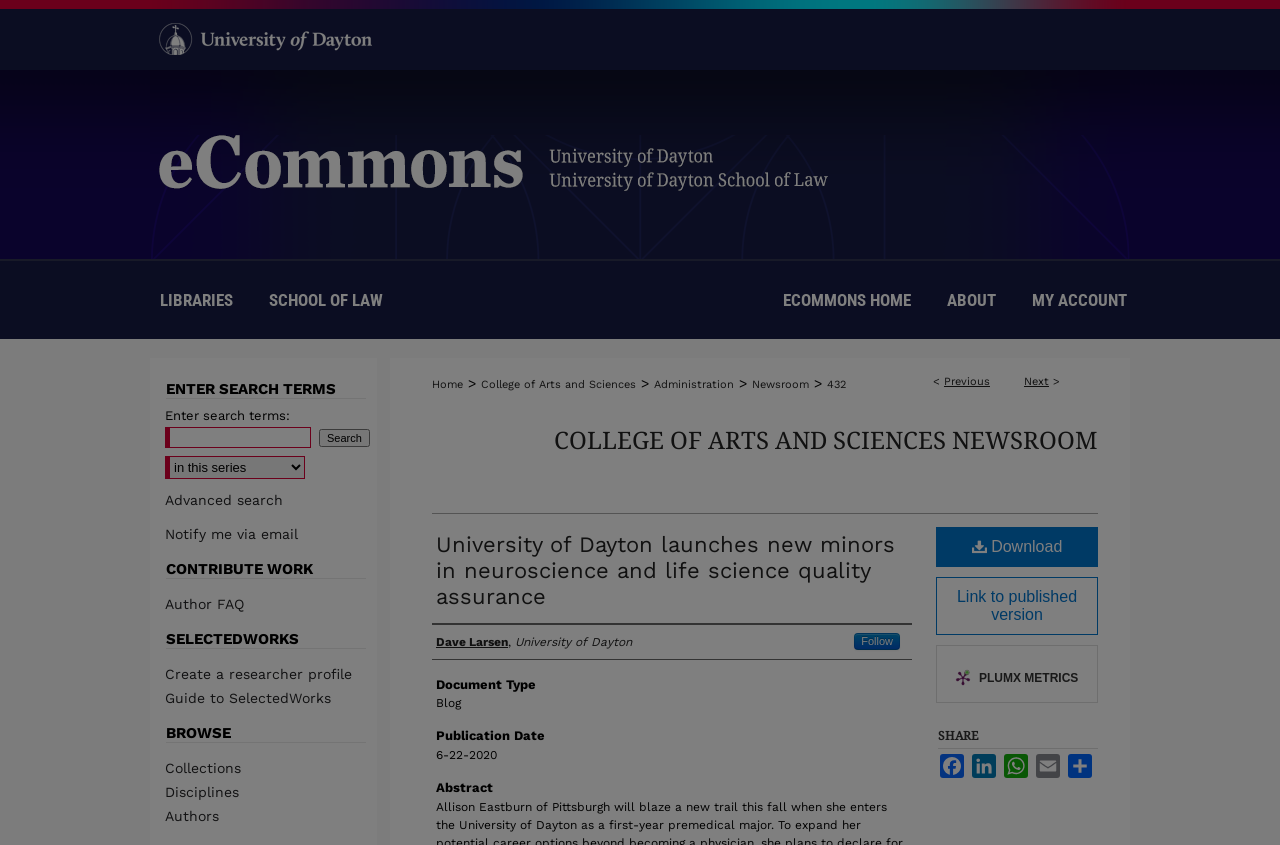Please specify the bounding box coordinates of the element that should be clicked to execute the given instruction: 'Search for something'. Ensure the coordinates are four float numbers between 0 and 1, expressed as [left, top, right, bottom].

[0.129, 0.505, 0.243, 0.53]